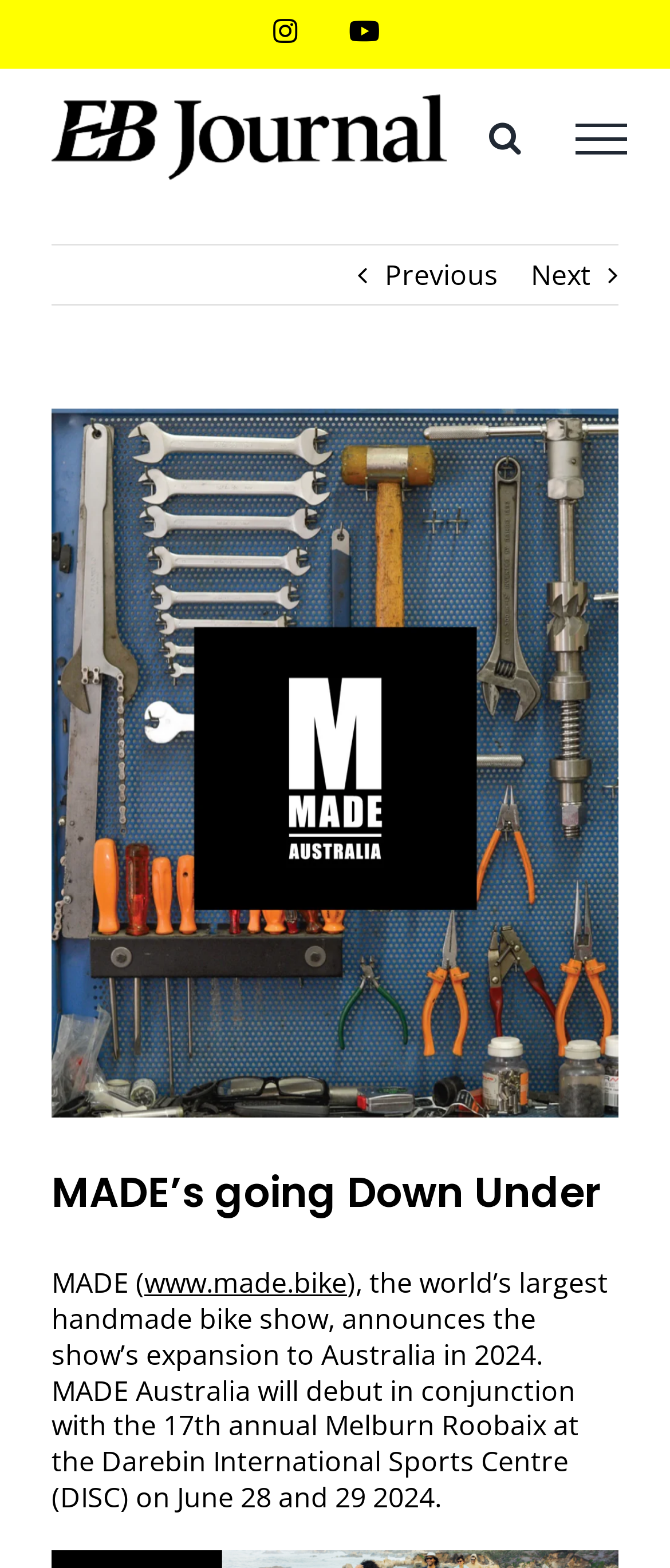What is the name of the event MADE Australia is debuting with?
Based on the visual details in the image, please answer the question thoroughly.

The name of the event MADE Australia is debuting with can be found in the text '...in conjunction with the 17th annual Melburn Roobaix...'.